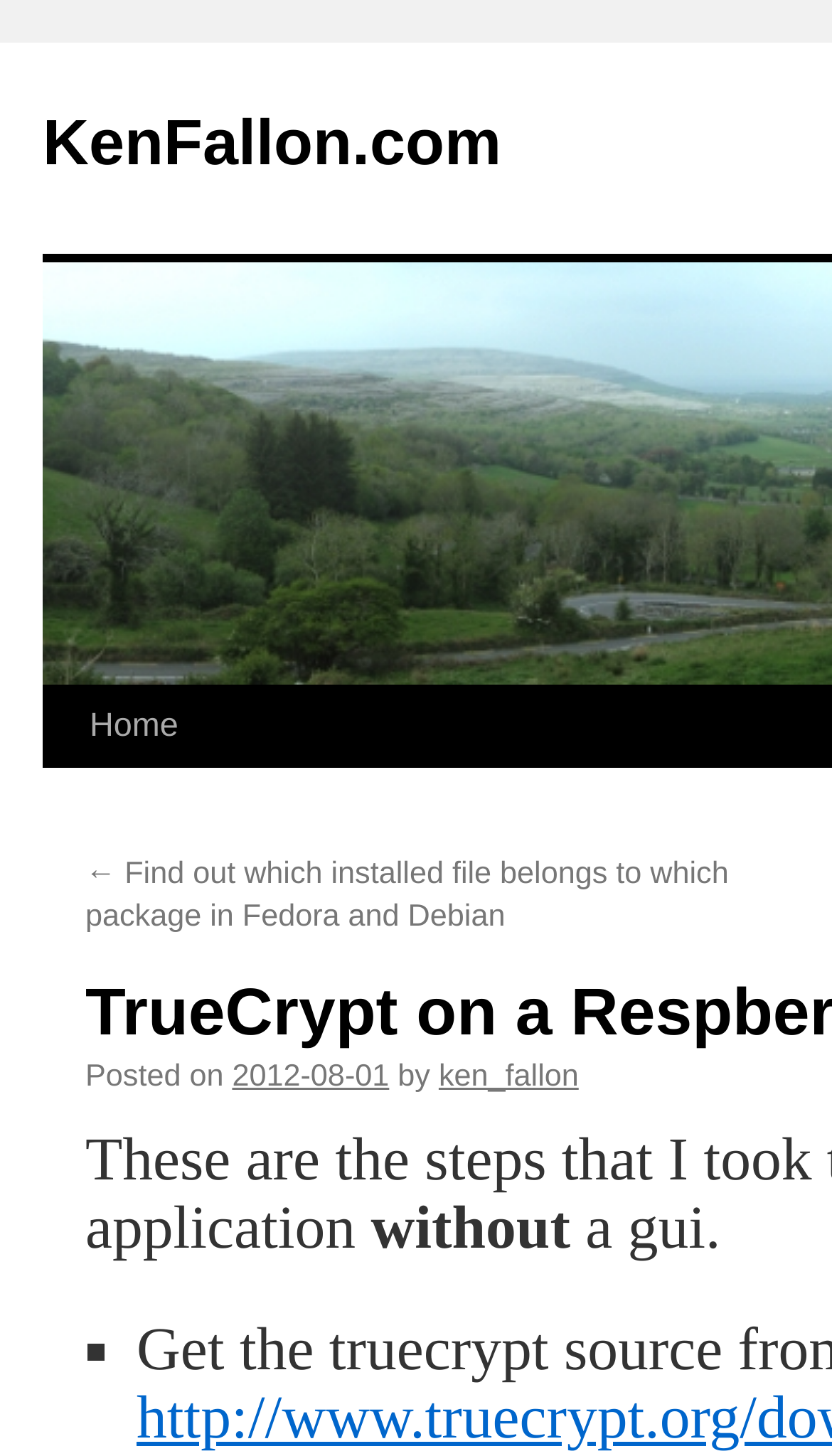Locate and extract the text of the main heading on the webpage.

TrueCrypt on a Respberry PI (no gui)